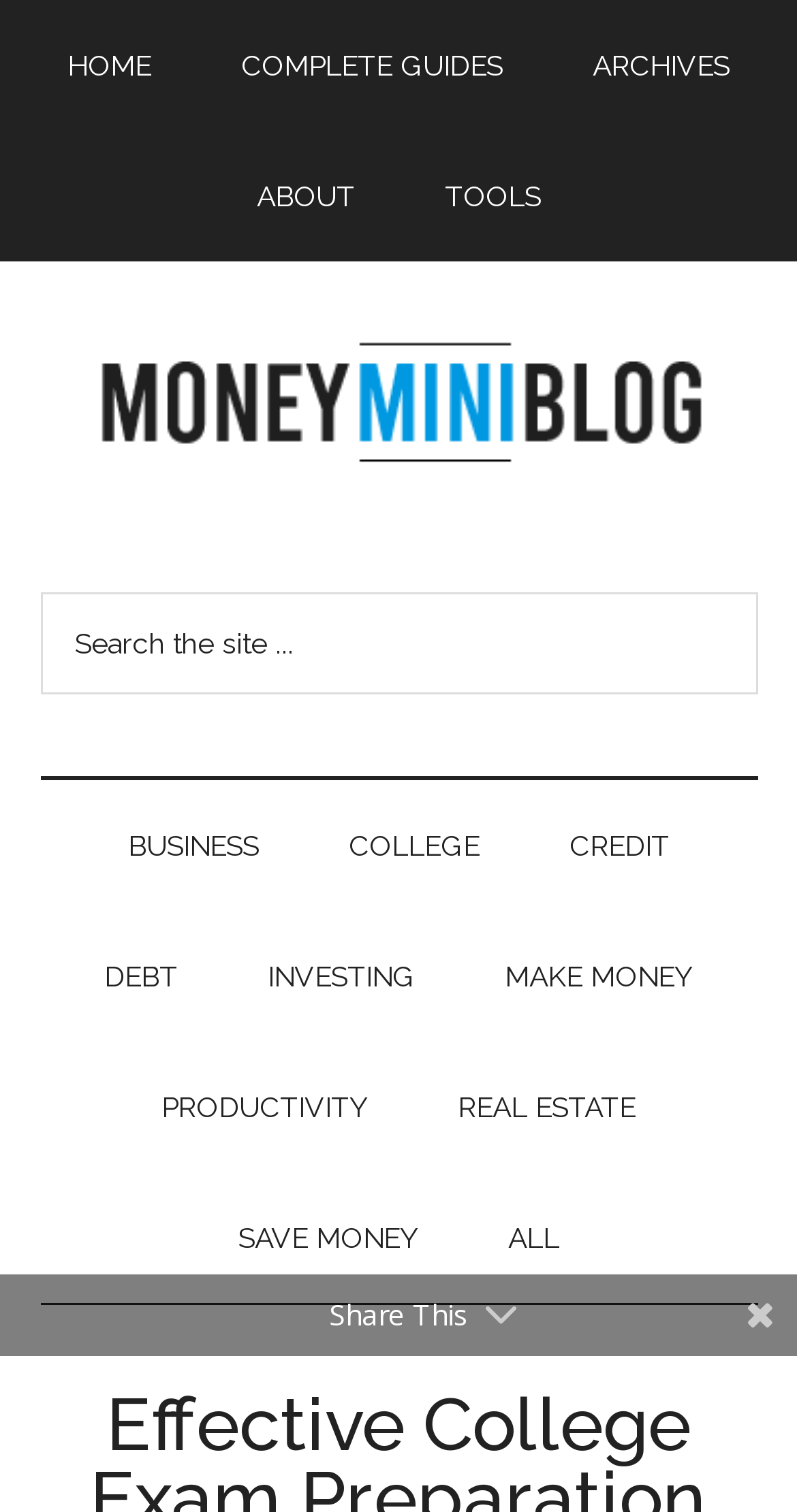Given the element description Complete Guides, specify the bounding box coordinates of the corresponding UI element in the format (top-left x, top-left y, bottom-right x, bottom-right y). All values must be between 0 and 1.

[0.251, 0.0, 0.682, 0.086]